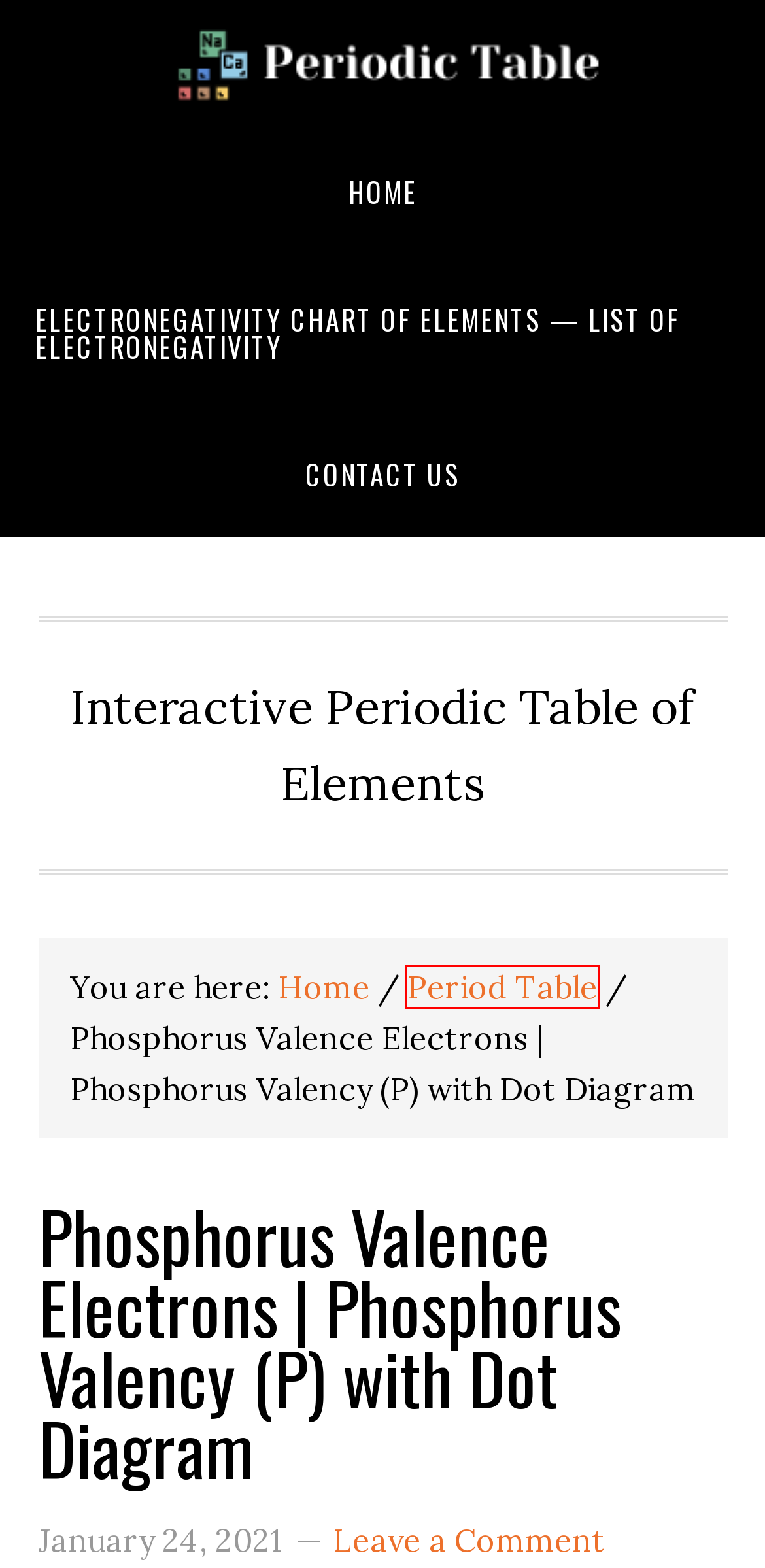Consider the screenshot of a webpage with a red bounding box and select the webpage description that best describes the new page that appears after clicking the element inside the red box. Here are the candidates:
A. Contact Us - Dynamic Periodic Table of Elements and Chemistry
B. Tennessine Valence Electrons | Tennessine Valency (Ts) Dot Diagram
C. Periodic Table of Elements [Download Free Printable P Table]
D. Electronegativity Chart of Elements — List of Electronegativity
E. Introduction to the Mole in Chemistry: A Brief Explanation
F. Phosphorus Electron Valency Archives - Dynamic Periodic Table of Elements and Chemistry
G. Phosphorus Valence Electrons Archives - Dynamic Periodic Table of Elements and Chemistry
H. Period Table - Dynamic Periodic Table of Elements and Chemistry

H